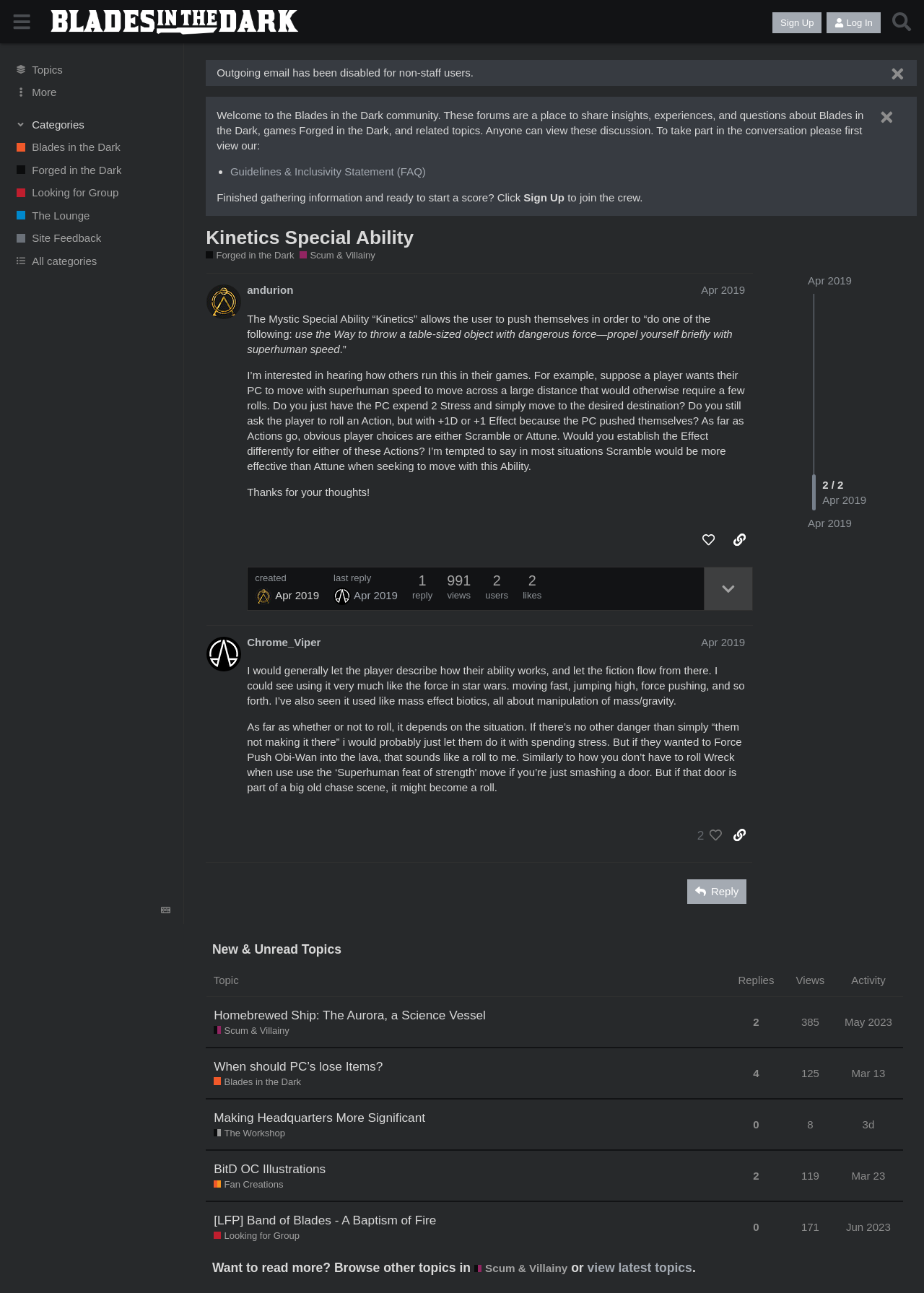Please identify the bounding box coordinates of the element's region that needs to be clicked to fulfill the following instruction: "View the 'Kinetics Special Ability' discussion". The bounding box coordinates should consist of four float numbers between 0 and 1, i.e., [left, top, right, bottom].

[0.223, 0.175, 0.448, 0.192]